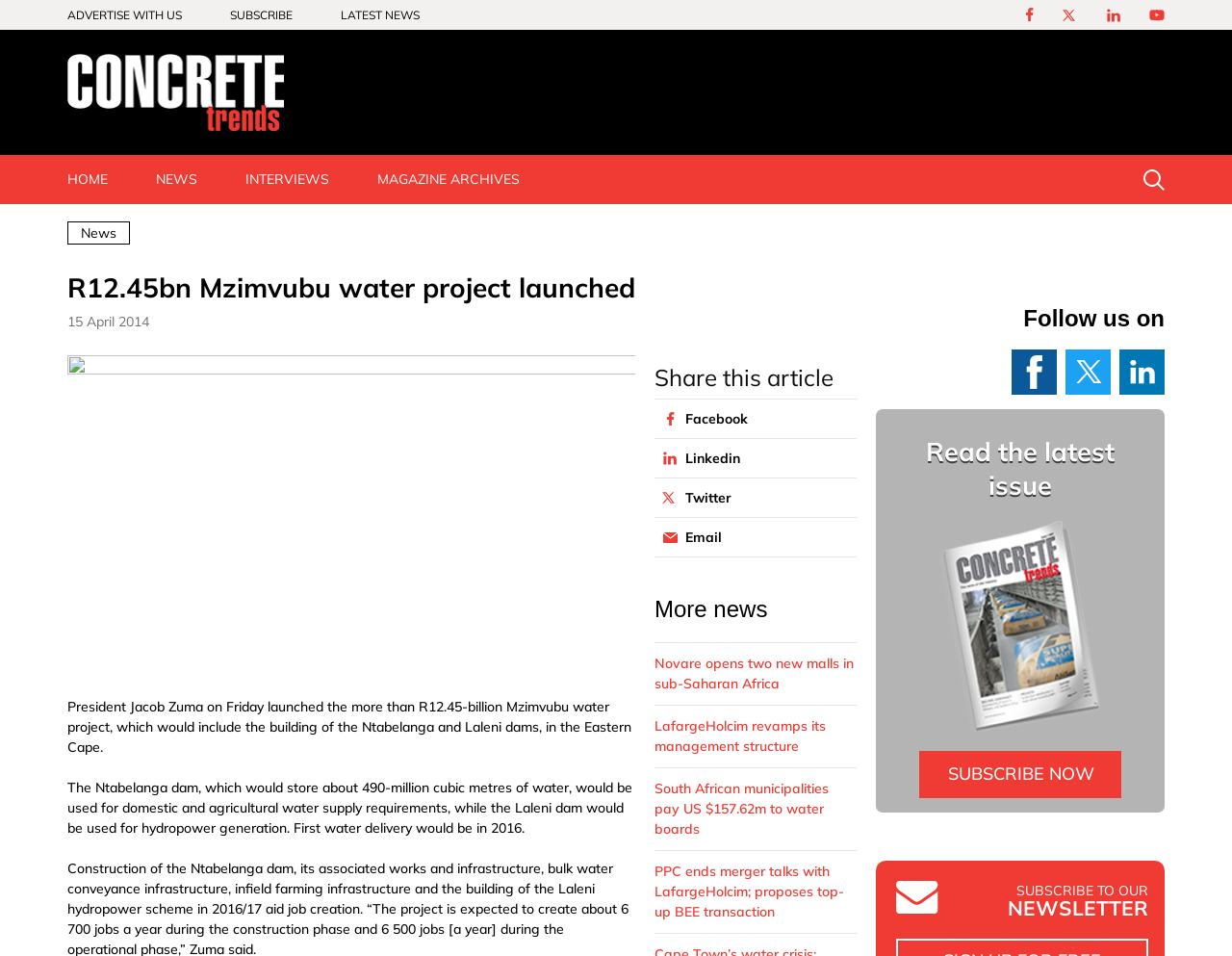How many dams are mentioned in the article?
Using the image, elaborate on the answer with as much detail as possible.

I found this answer by reading the article, which mentions the Ntabelanga dam and the Laleni dam.